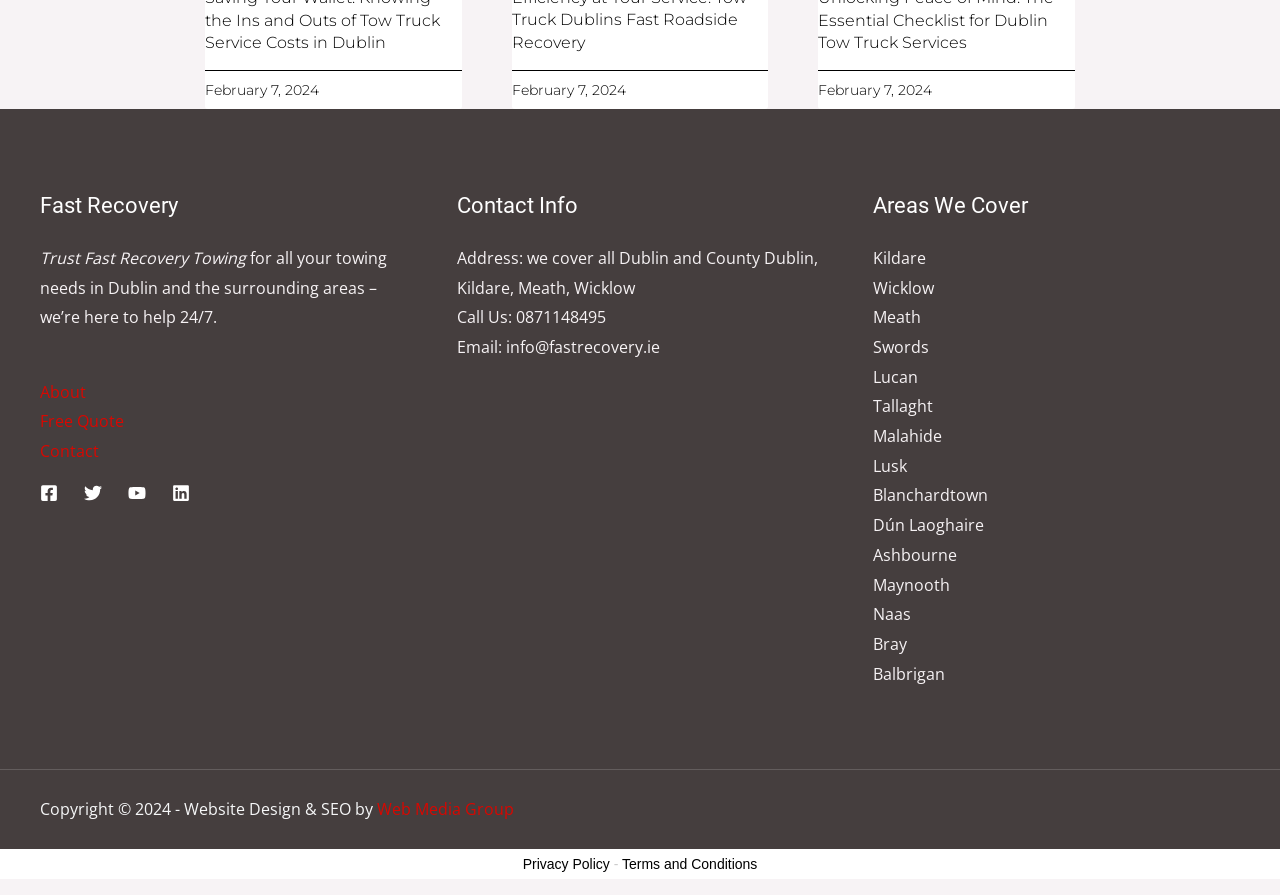Please provide the bounding box coordinates for the element that needs to be clicked to perform the instruction: "Contact us". The coordinates must consist of four float numbers between 0 and 1, formatted as [left, top, right, bottom].

[0.031, 0.492, 0.077, 0.516]